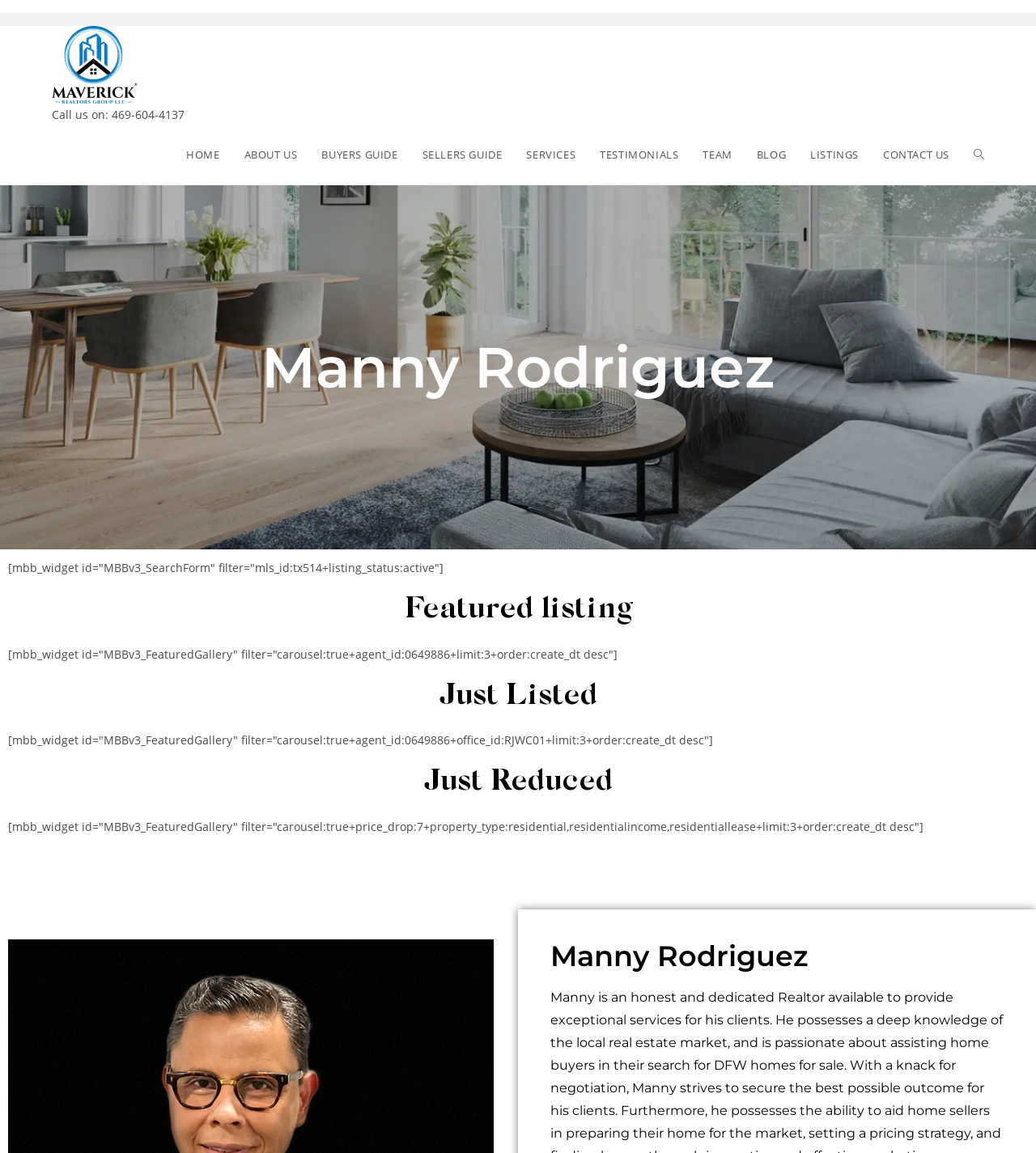Find the bounding box coordinates for the HTML element described in this sentence: "TESTIMONIALS". Provide the coordinates as four float numbers between 0 and 1, in the format [left, top, right, bottom].

[0.567, 0.108, 0.667, 0.16]